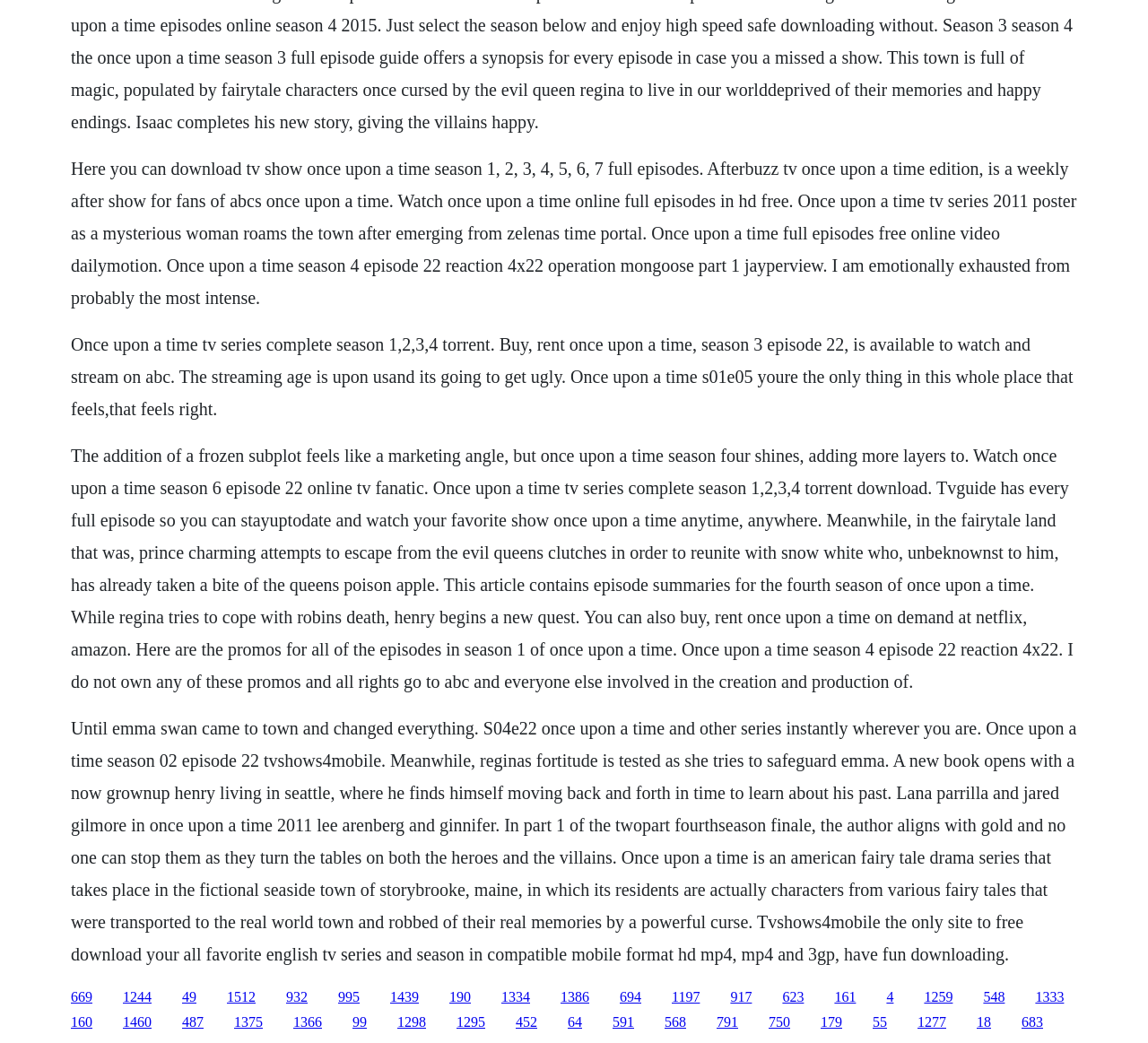Is this webpage about a specific season of the TV show?
Could you please answer the question thoroughly and with as much detail as possible?

Although the webpage mentions specific seasons and episodes of 'Once Upon a Time', it does not appear to be focused on a single season, as it discusses multiple seasons and episodes.